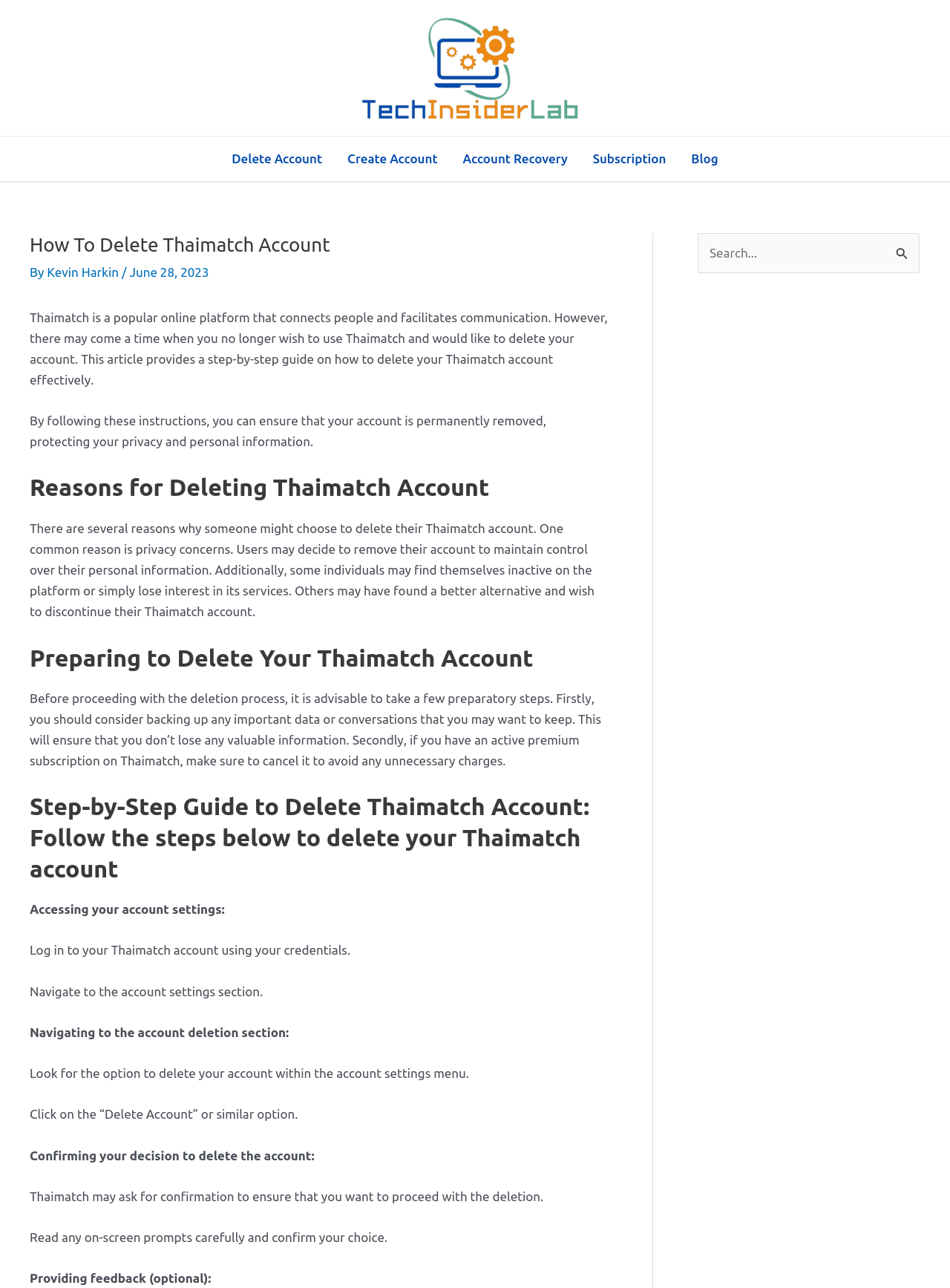Determine the bounding box coordinates for the HTML element mentioned in the following description: "Account Recovery". The coordinates should be a list of four floats ranging from 0 to 1, represented as [left, top, right, bottom].

[0.474, 0.106, 0.611, 0.141]